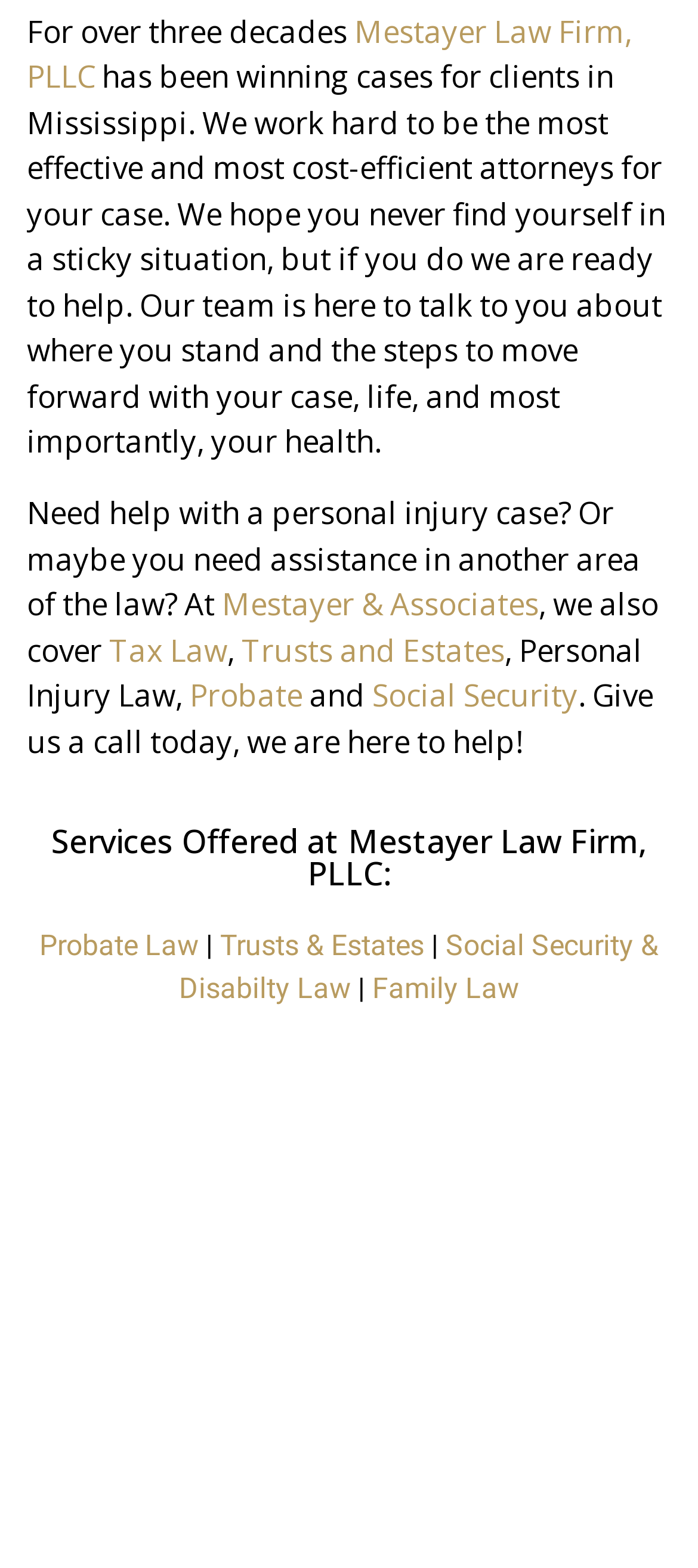Provide a single word or phrase to answer the given question: 
What is the purpose of the law firm?

To help clients